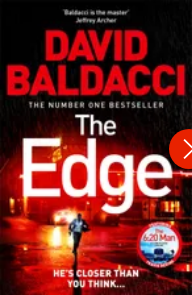Elaborate on the contents of the image in great detail.

The image features the book cover of "The Edge" by David Baldacci, prominently displayed with a striking design. The title "The Edge" is boldly showcased in large white font, contrasting sharply against a dark background, while the author's name, "David Baldacci," appears at the top in a bright red font, emphasizing his status as a bestselling author. 

The cover depicts a figure running on a rain-soaked street illuminated by eerie red lighting, suggesting a sense of urgency and suspense that aligns with the themes of the book. Below the title, the tagline reads, "HE'S CLOSER THAN YOU THINK...", further enhancing the intriguing and suspenseful atmosphere of the narrative. A badge on the cover also indicates it as "THE NUMBER ONE BESTSELLER," reinforcing the book's popularity. Overall, the artwork effectively captures the essence of a thrilling mystery that Baldacci is known for.